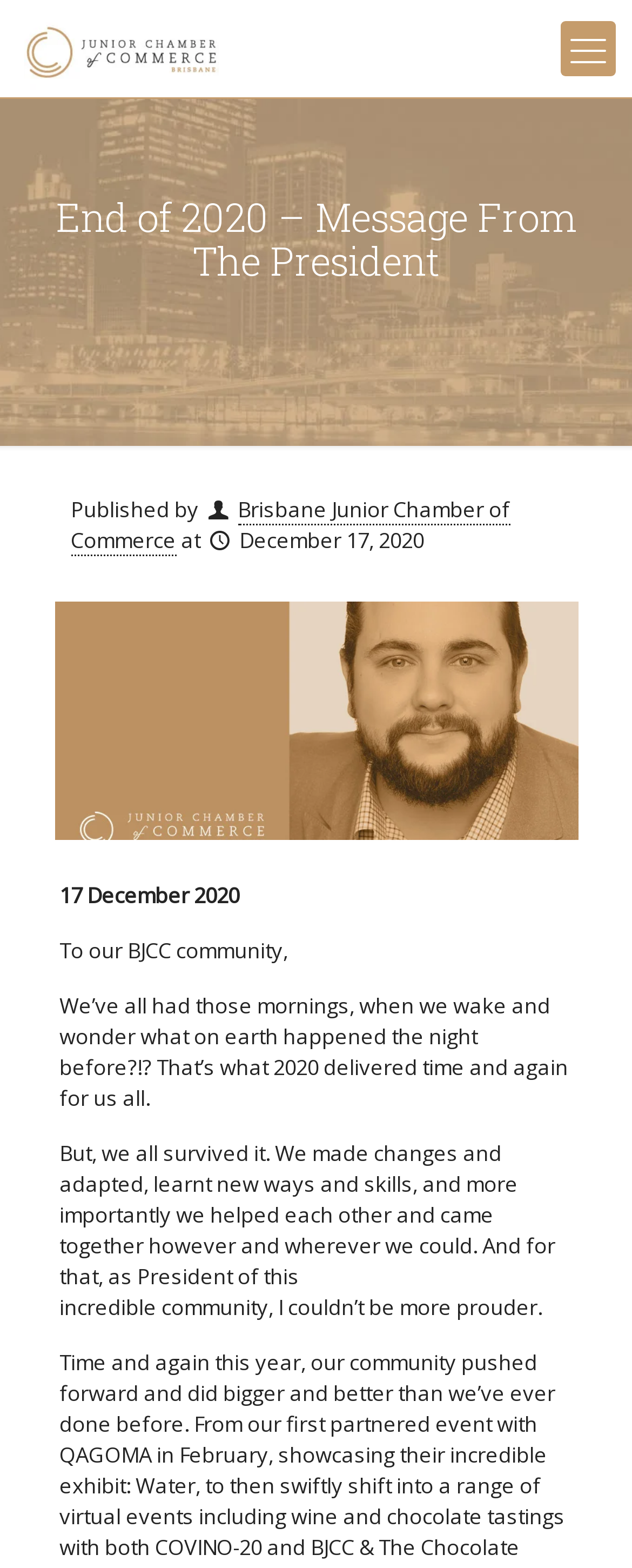Offer a thorough description of the webpage.

The webpage is about a message from the President of the Brisbane Junior Chamber of Commerce, reflecting on the end of 2020. At the top left corner, there is a logo of the Brisbane Junior Chamber of Commerce, which is an image linked to the organization's website. On the top right corner, there is a social media icon, represented by a Unicode character.

Below the logo, there is a heading that reads "End of 2020 – Message From The President". Underneath the heading, there is a section that displays the publisher's information, which includes a link to the Brisbane Junior Chamber of Commerce's website and a timestamp of December 17, 2020.

The main content of the message is a letter from the President, which starts with a greeting to the BJCC community. The letter is divided into four paragraphs, which are positioned in a vertical column. The text is descriptive, reflecting on the challenges of 2020 and the community's resilience and adaptability. The tone is positive and appreciative, with the President expressing pride in the community's efforts.